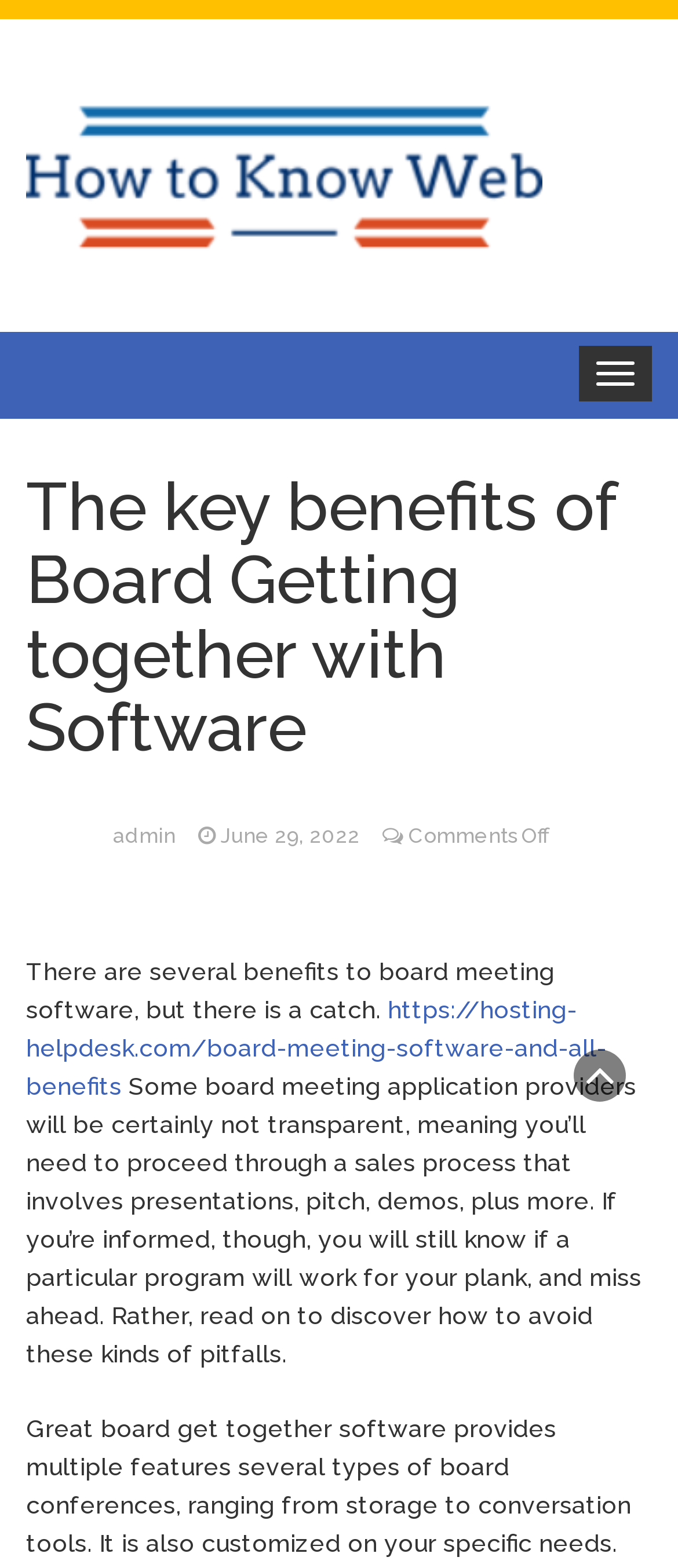Identify the bounding box for the element characterized by the following description: "June 29, 2022".

[0.326, 0.526, 0.531, 0.541]